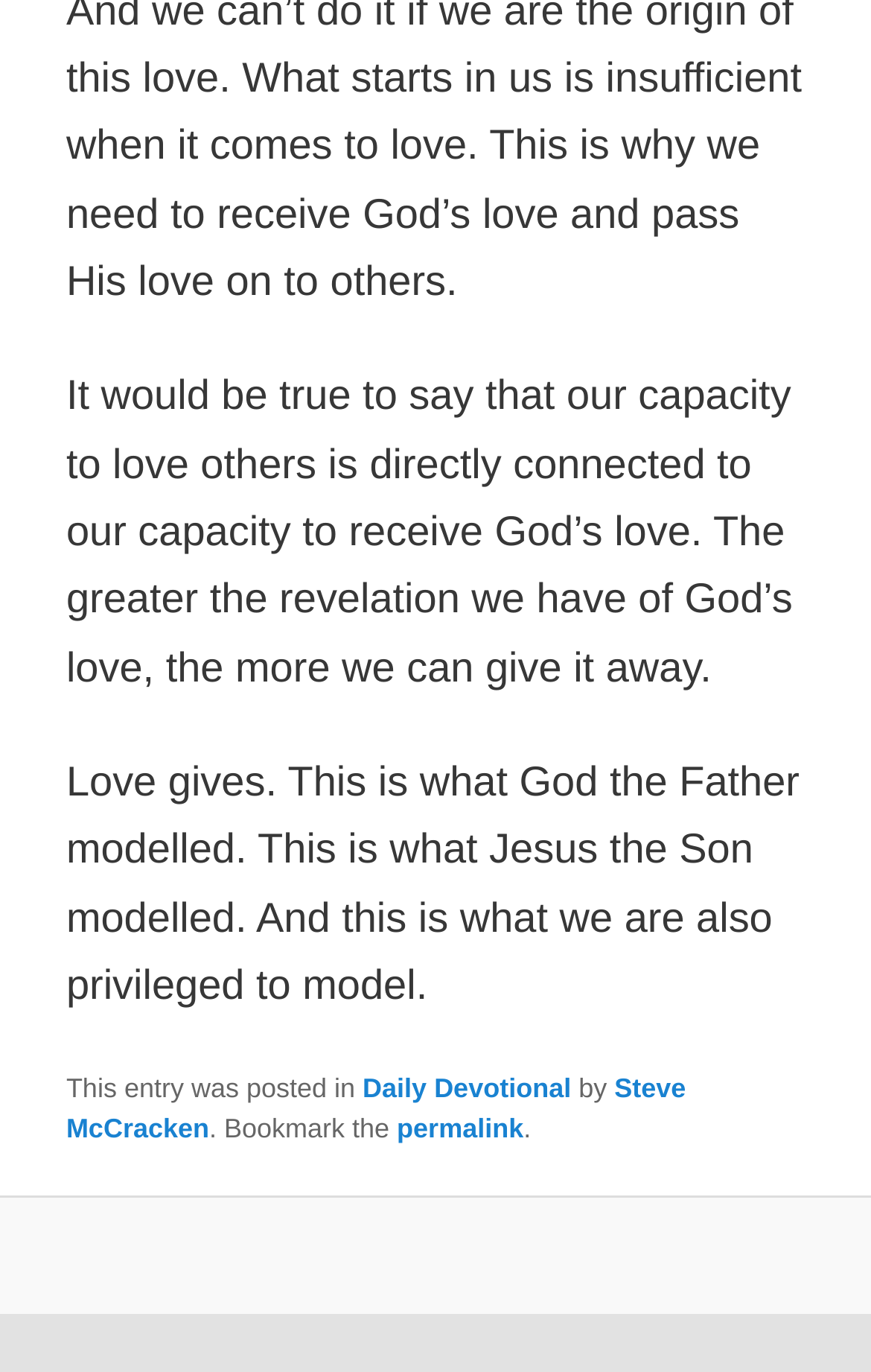What is the main topic of the text?
Please respond to the question thoroughly and include all relevant details.

The main topic of the text is God's love, which is evident from the quotes mentioned in the webpage. The first quote talks about the connection between our capacity to love others and our capacity to receive God's love, and the second quote mentions how God the Father and Jesus the Son modelled love.